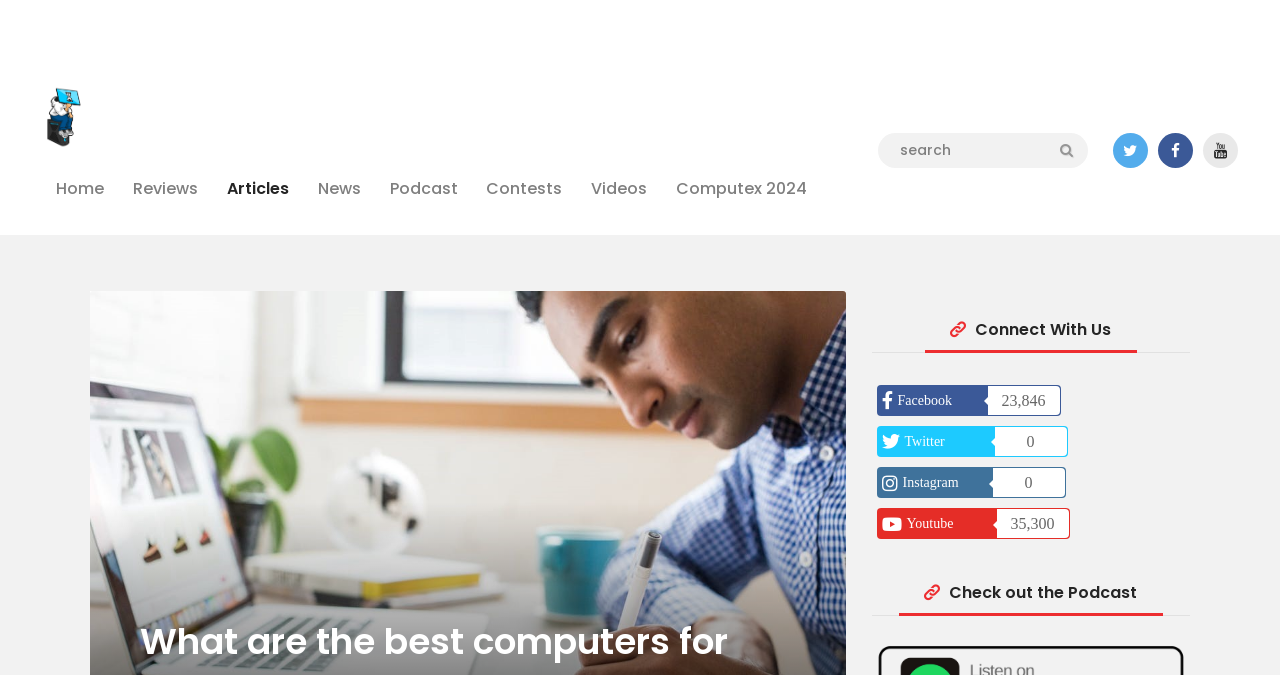Show me the bounding box coordinates of the clickable region to achieve the task as per the instruction: "Go to PC Hardware Reviews".

[0.033, 0.128, 0.067, 0.158]